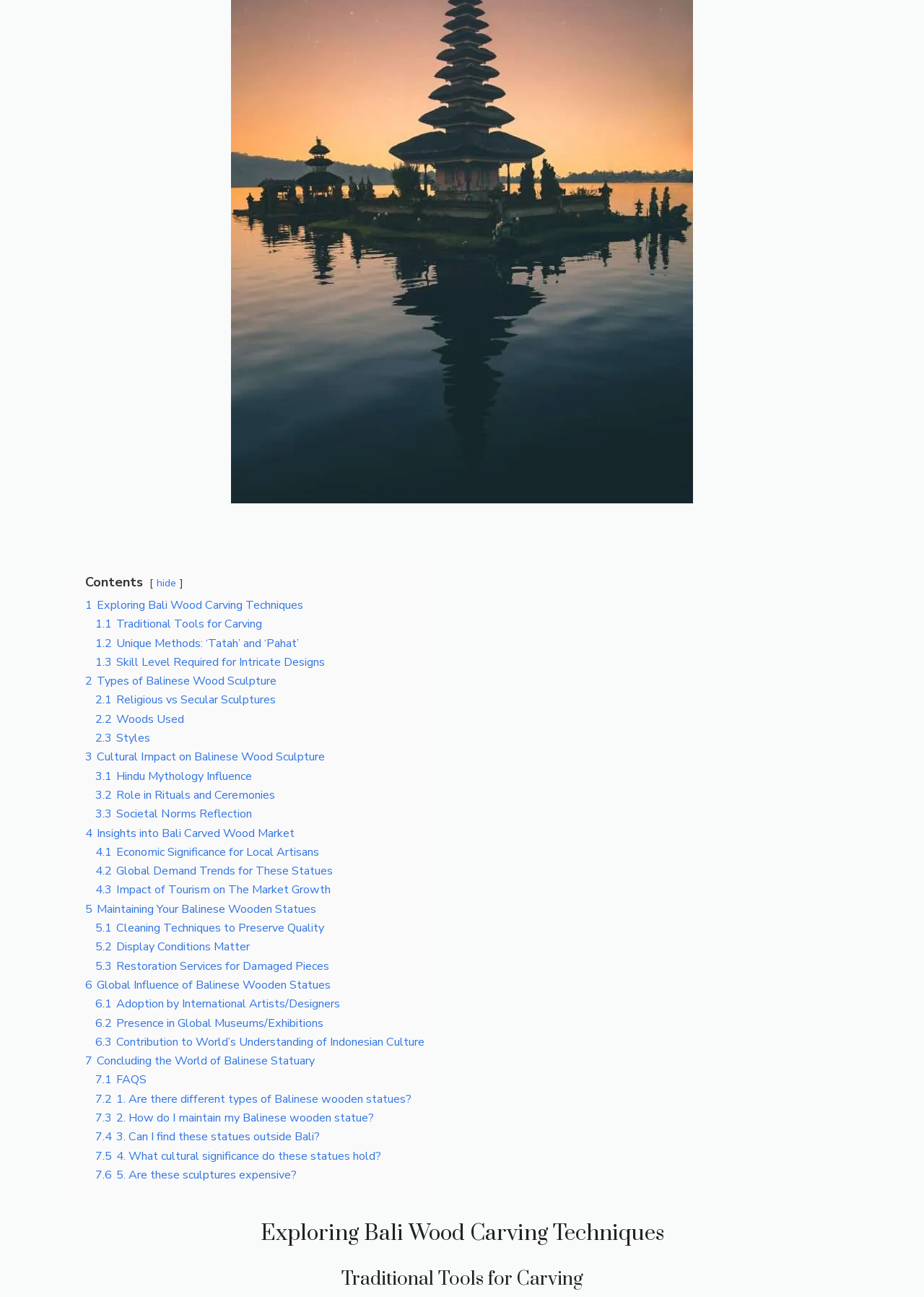How many subtopics are there under the first section?
Provide a thorough and detailed answer to the question.

I looked at the first section, which is 'Exploring Bali Wood Carving Techniques'. Within this section, I found 3 subtopics, which are 'Traditional Tools for Carving', 'Unique Methods: ‘Tatah’ and ‘Pahat’', and 'Skill Level Required for Intricate Designs'. Therefore, there are 3 subtopics under the first section.